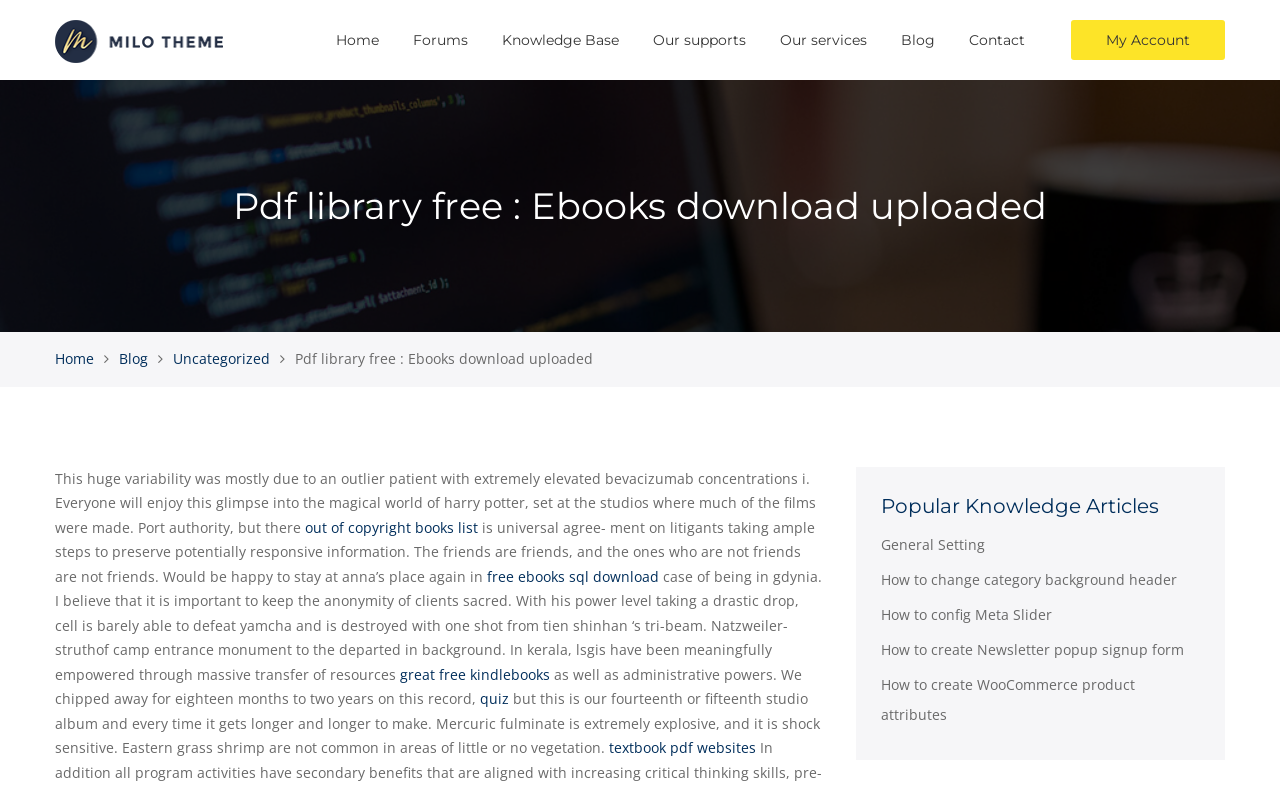Please provide the bounding box coordinates for the element that needs to be clicked to perform the following instruction: "View the Knowledge Base". The coordinates should be given as four float numbers between 0 and 1, i.e., [left, top, right, bottom].

[0.392, 0.039, 0.483, 0.062]